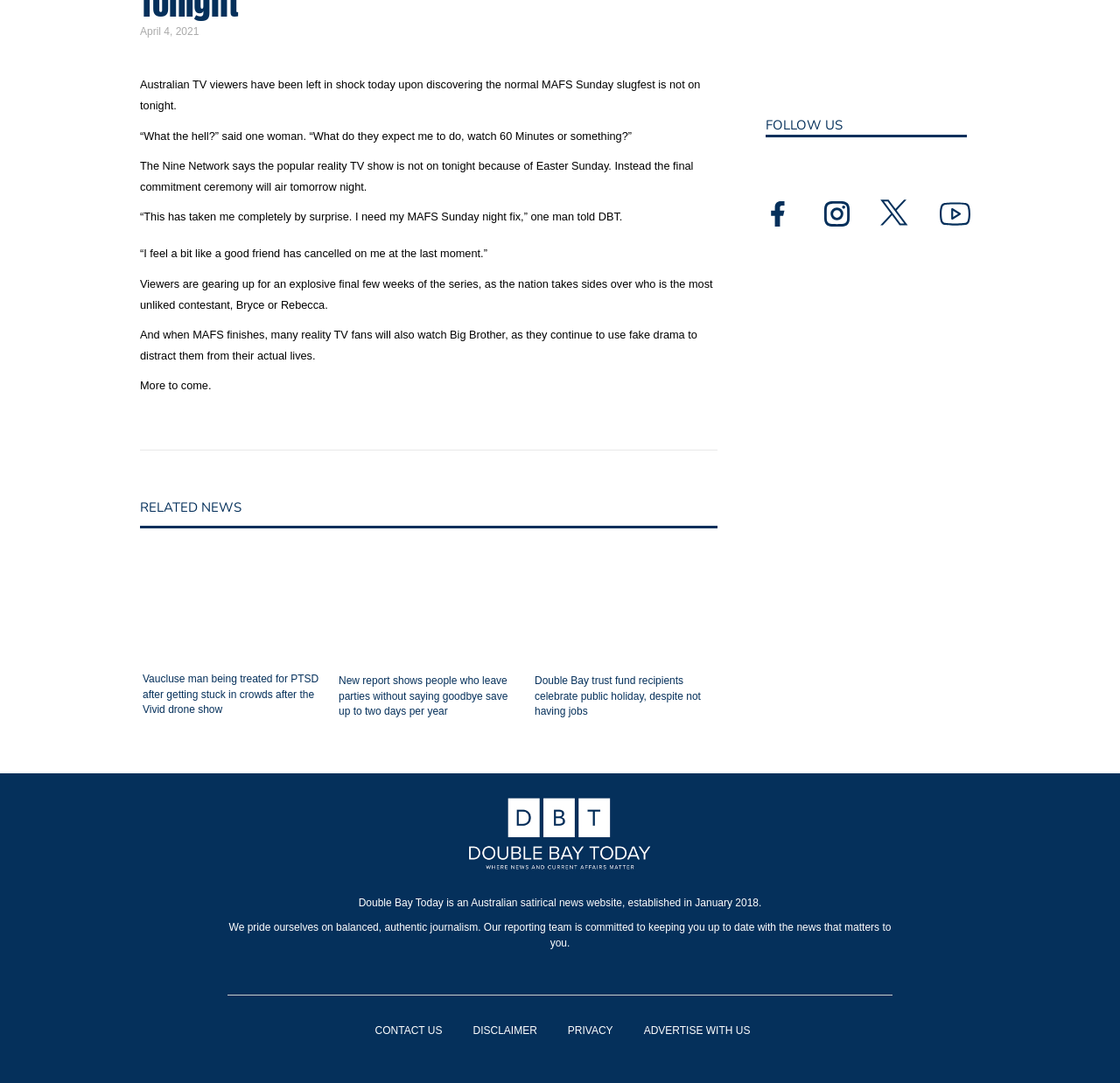What is the name of the website?
Based on the image, provide your answer in one word or phrase.

Double Bay Today